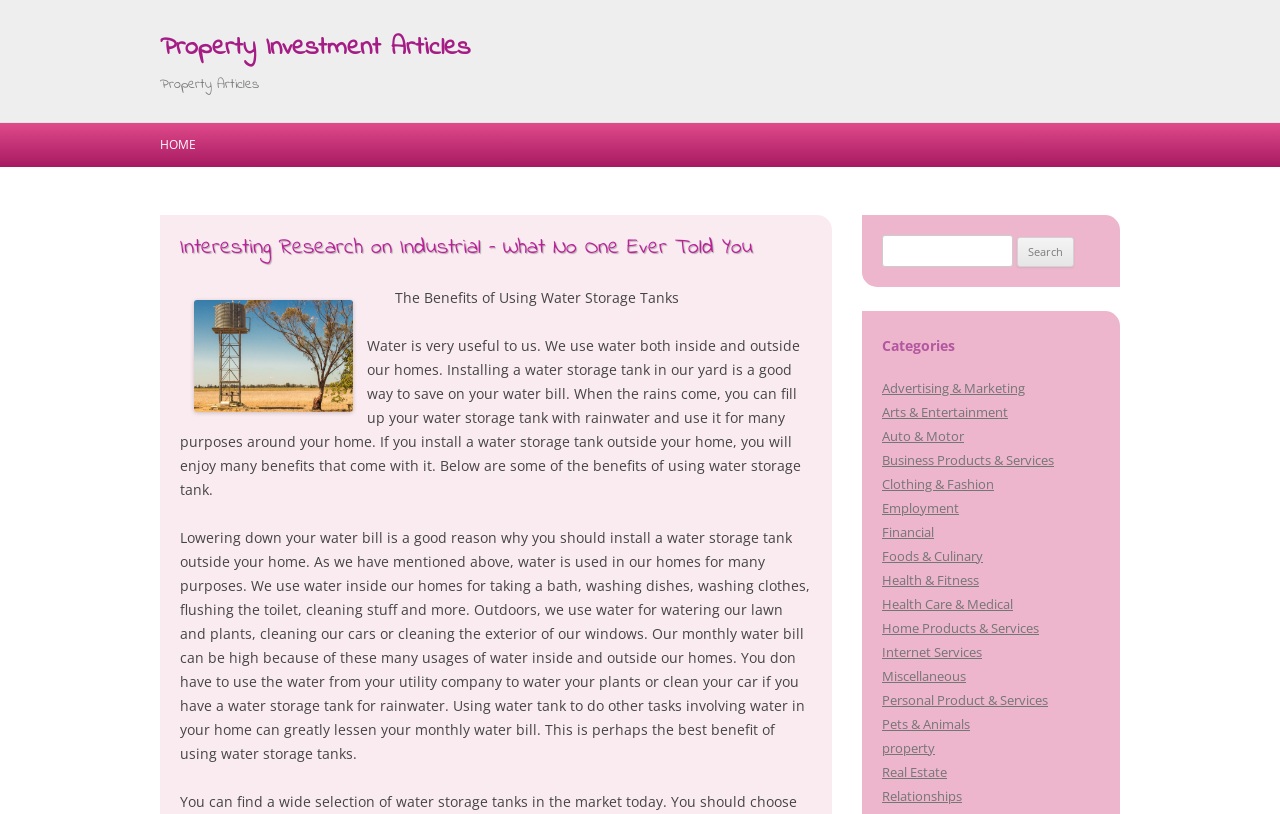Respond concisely with one word or phrase to the following query:
What is the main topic of this webpage?

Property Investment